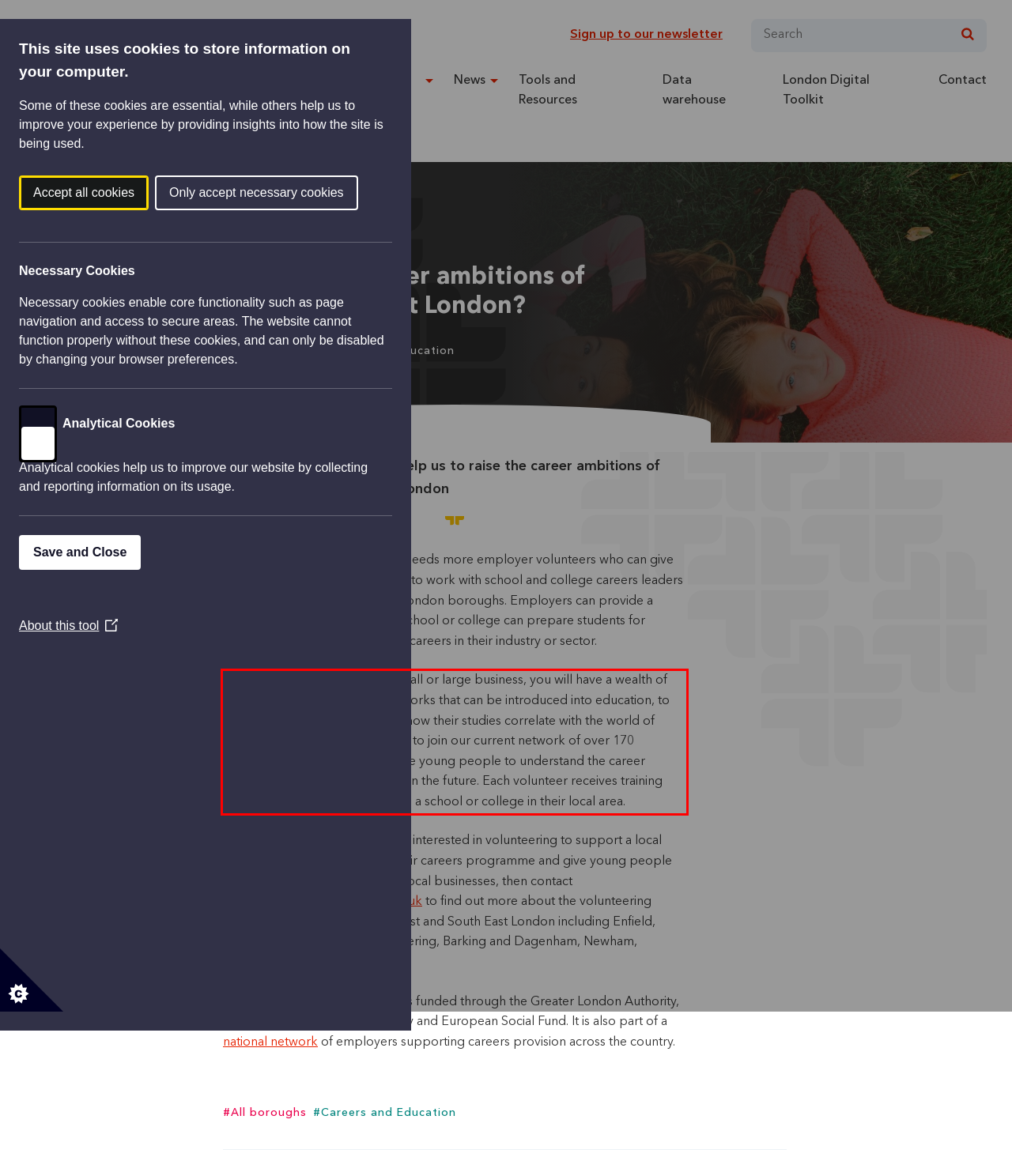You have a screenshot of a webpage, and there is a red bounding box around a UI element. Utilize OCR to extract the text within this red bounding box.

Whether you are working in a small or large business, you will have a wealth of experience and some great networks that can be introduced into education, to help young people understand how their studies correlate with the world of work. We need more volunteers to join our current network of over 170 employers volunteering to inspire young people to understand the career opportunities that exist now and in the future. Each volunteer receives training and support, and is matched with a school or college in their local area.